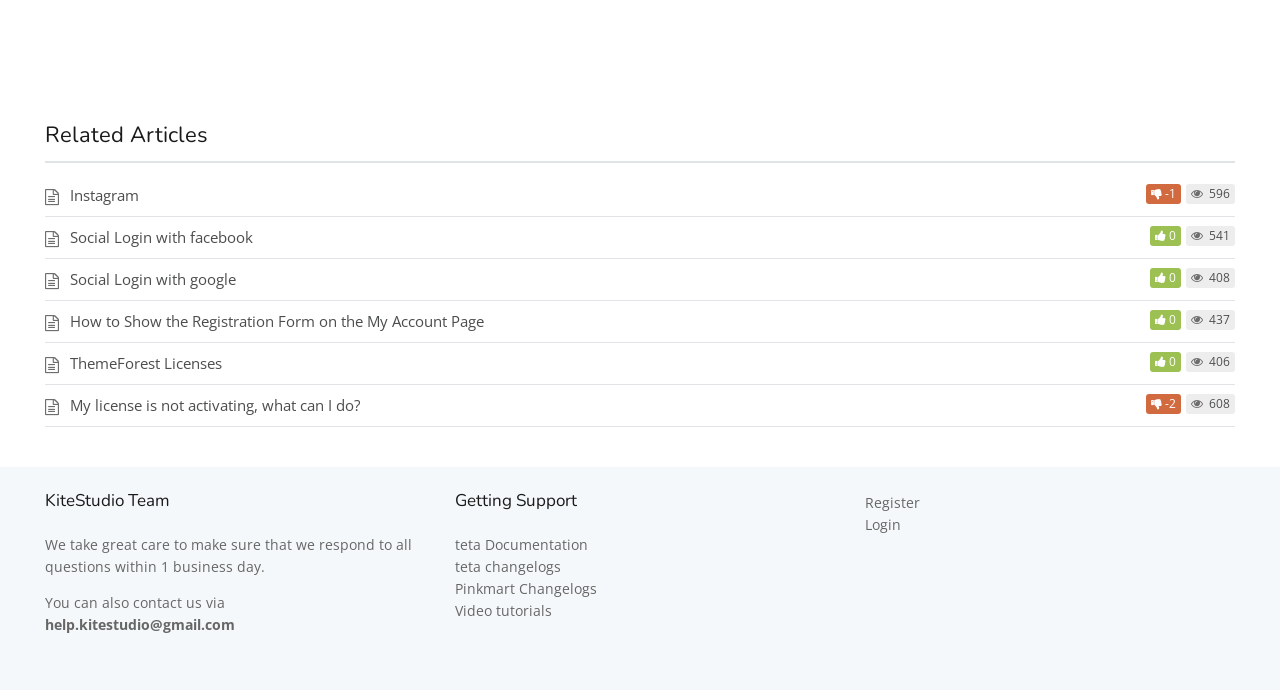Please provide a one-word or phrase answer to the question: 
How many social login options are available?

3